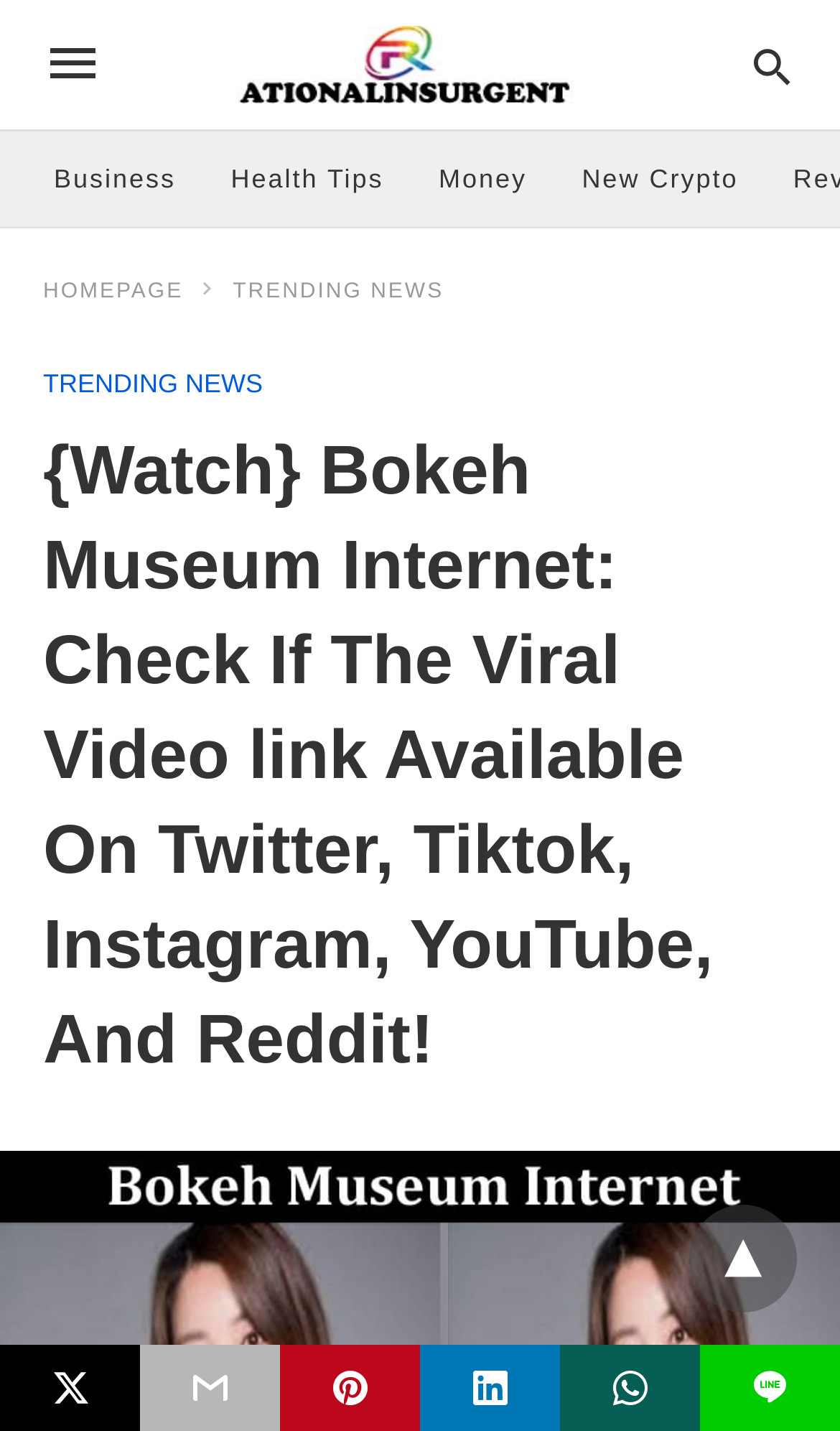How many categories are listed?
Offer a detailed and exhaustive answer to the question.

I scanned the webpage and found four categories listed: Business, Health Tips, Money, and New Crypto.